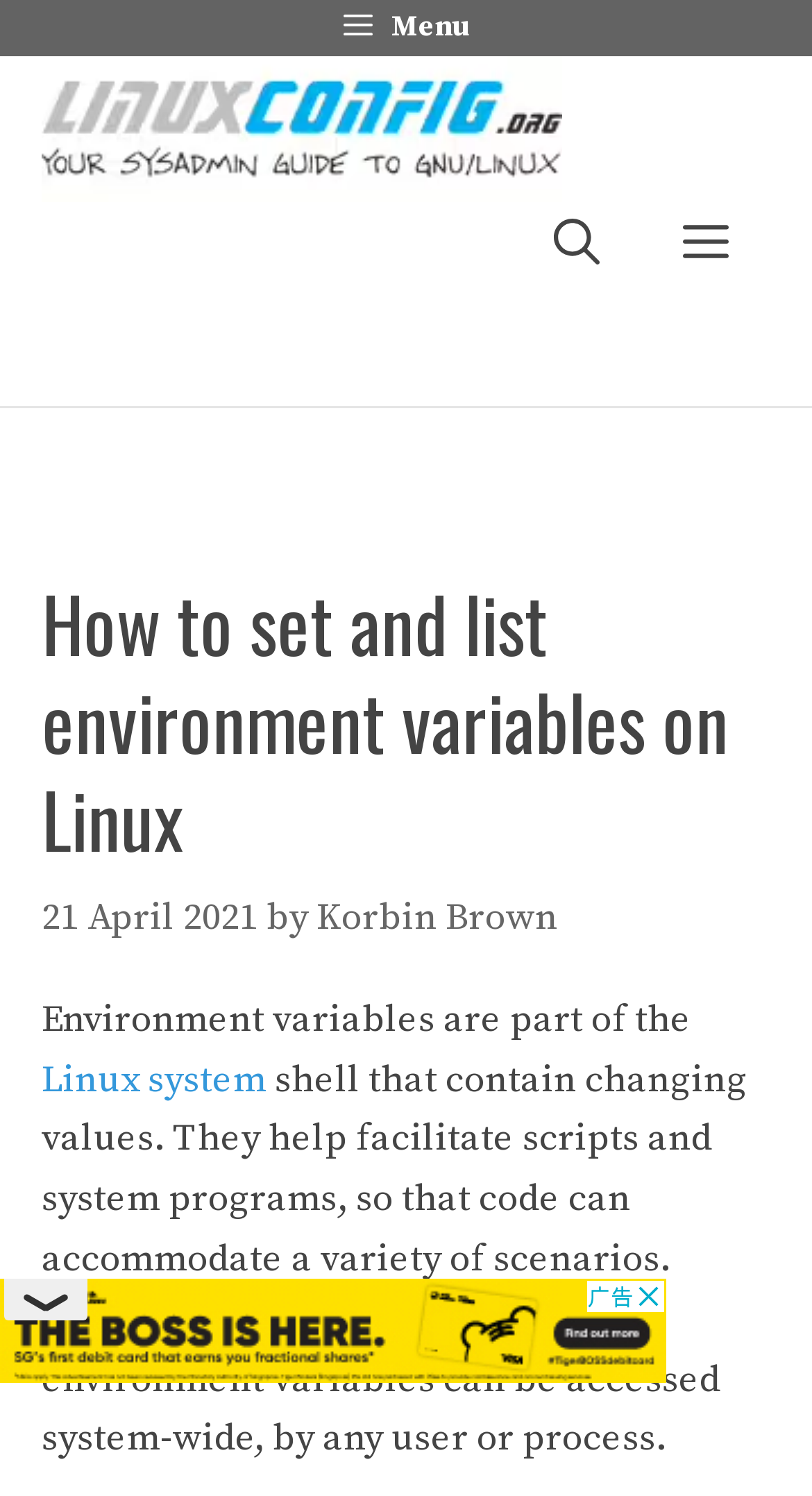Provide a brief response using a word or short phrase to this question:
What is the date of the tutorial?

21 April 2021